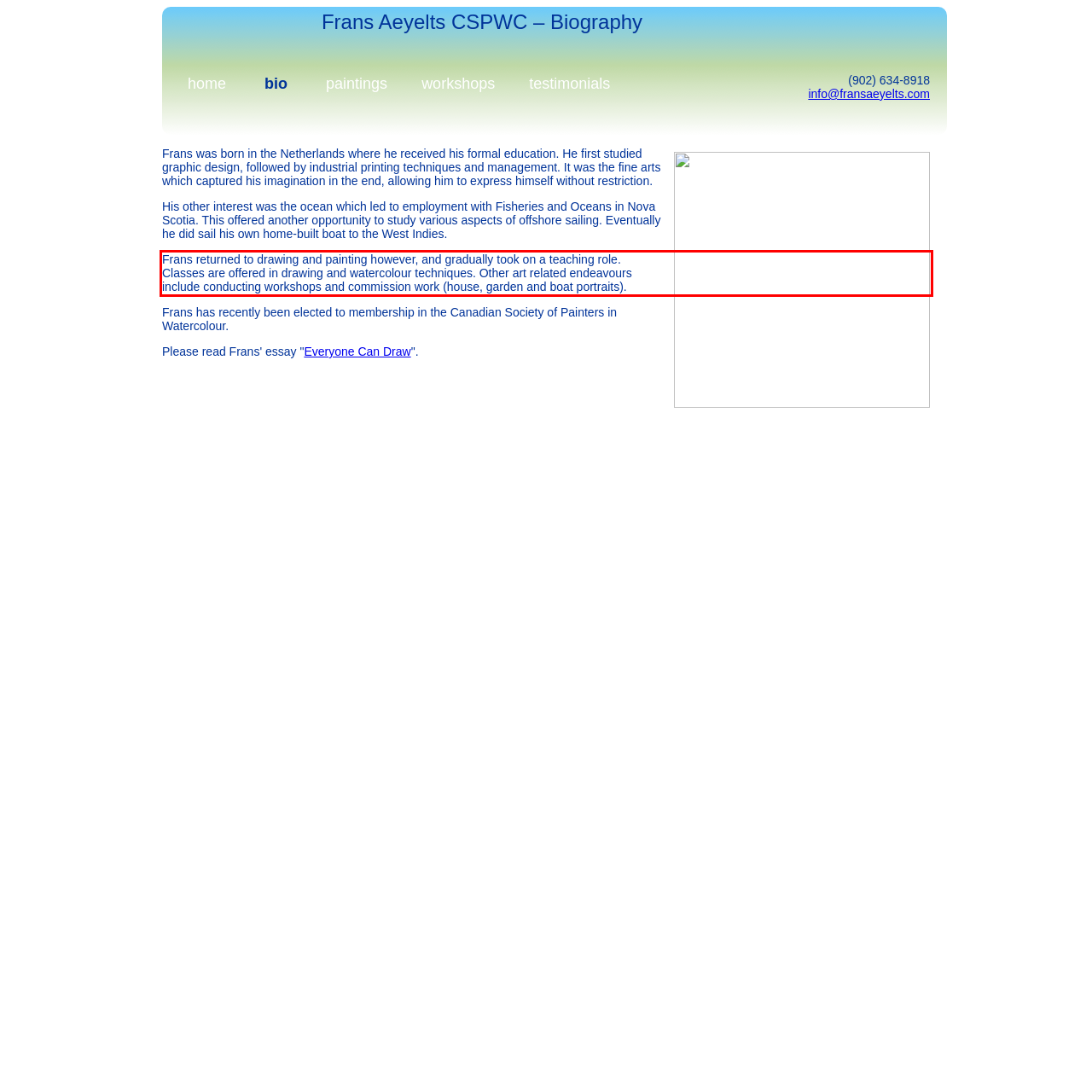From the screenshot of the webpage, locate the red bounding box and extract the text contained within that area.

Frans returned to drawing and painting however, and gradually took on a teaching role. Classes are offered in drawing and watercolour techniques. Other art related endeavours include conducting workshops and commission work (house, garden and boat portraits).